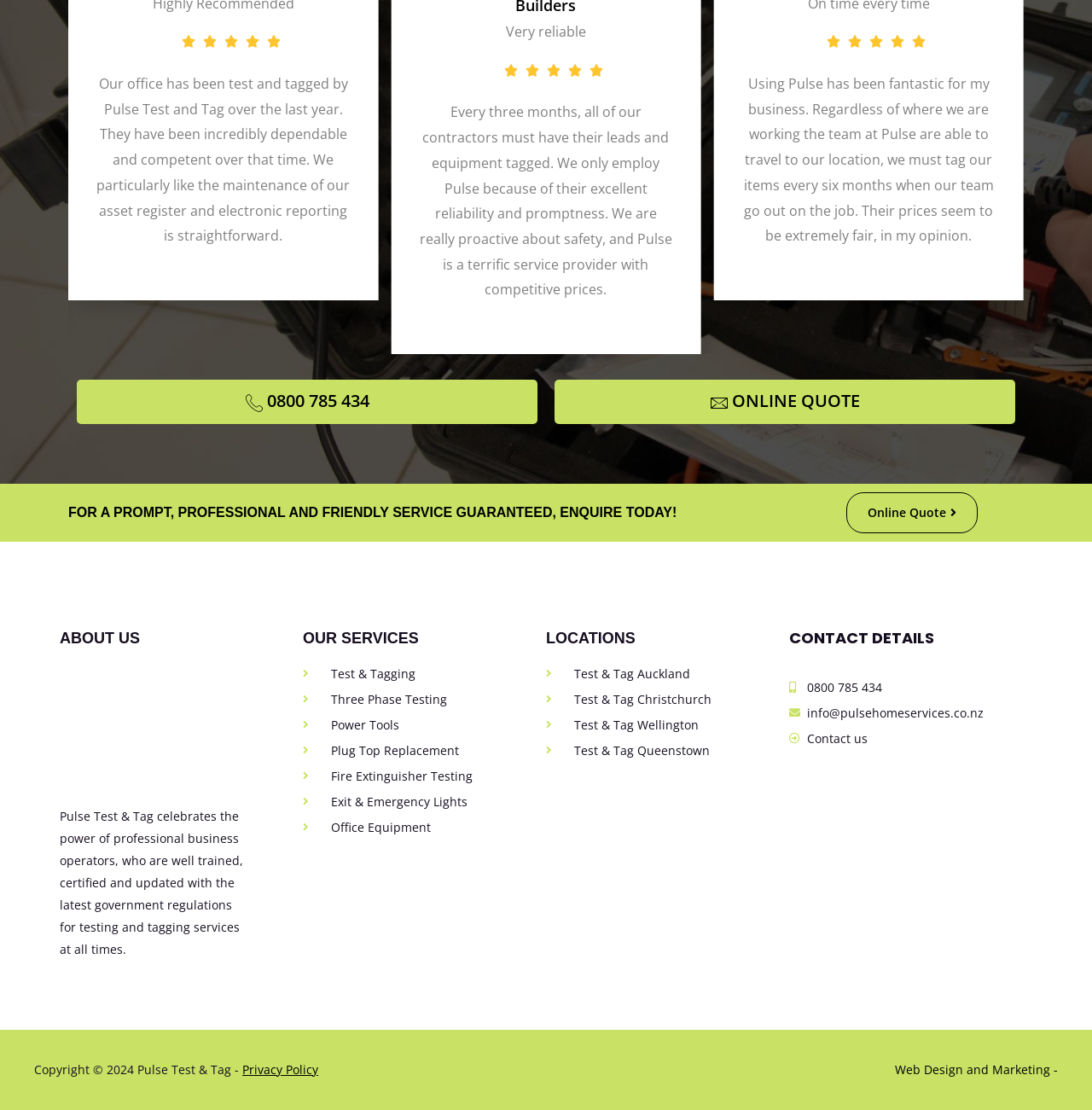What is the purpose of the company?
Based on the visual information, provide a detailed and comprehensive answer.

I found the purpose of the company by looking at the text 'Pulse Test & Tag celebrates the power of professional business operators, who are well trained, certified and updated with the latest government regulations for testing and tagging services at all times.' which suggests that the company provides testing and tagging services.